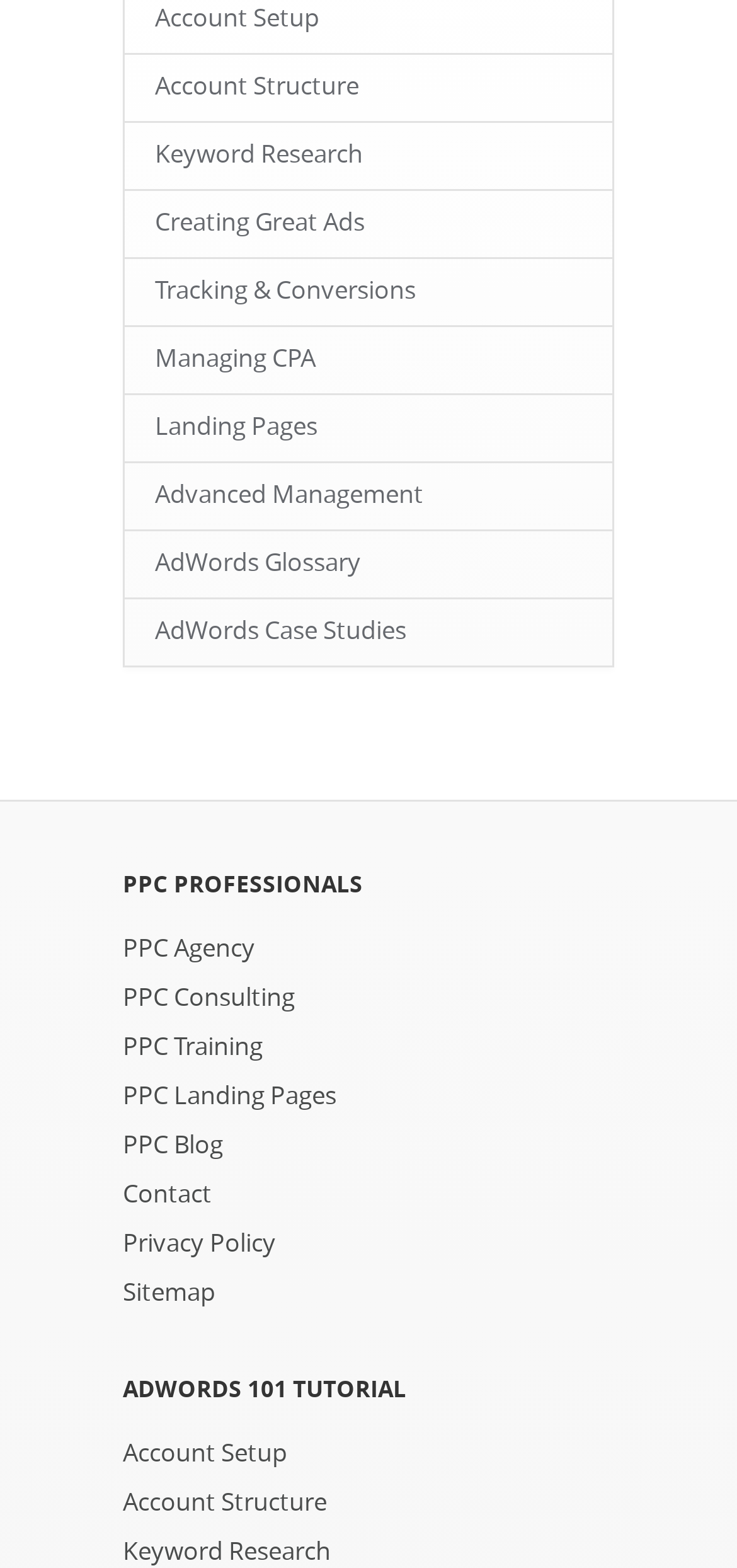Provide the bounding box coordinates of the HTML element this sentence describes: "Creating Great Ads". The bounding box coordinates consist of four float numbers between 0 and 1, i.e., [left, top, right, bottom].

[0.167, 0.122, 0.833, 0.165]